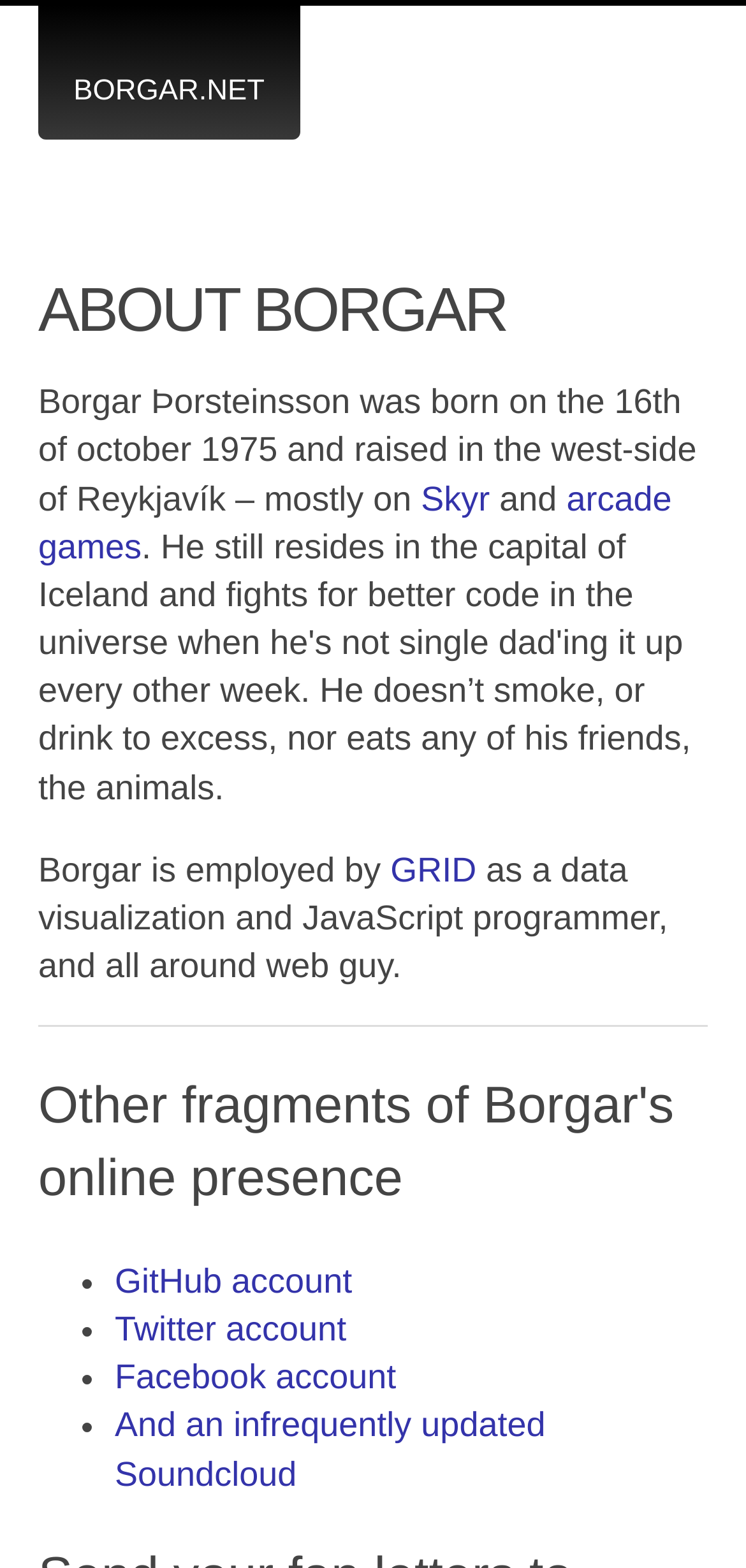Please find the bounding box for the UI element described by: "arcade games".

[0.051, 0.306, 0.9, 0.361]